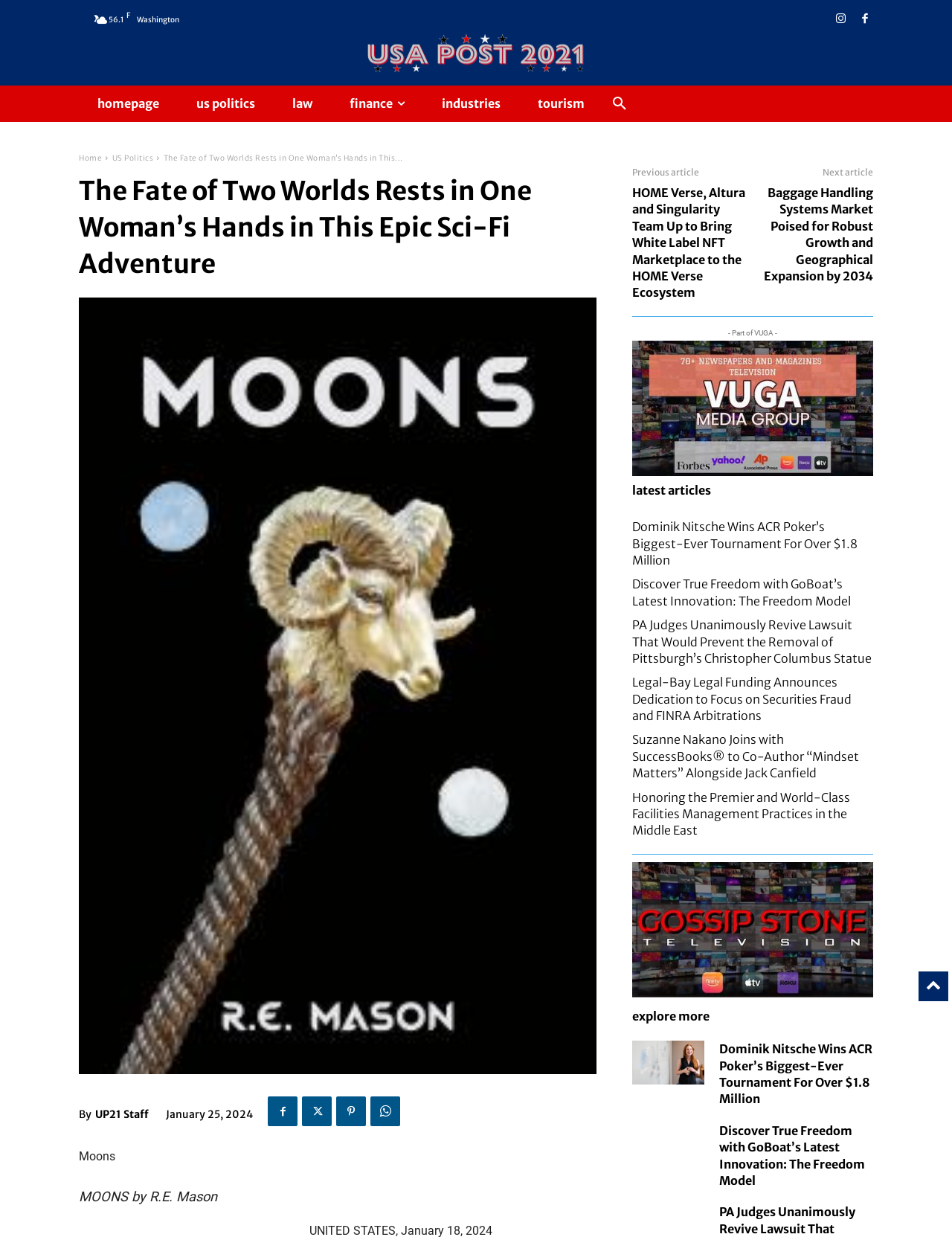Please find the bounding box coordinates of the element that needs to be clicked to perform the following instruction: "Go to the homepage". The bounding box coordinates should be four float numbers between 0 and 1, represented as [left, top, right, bottom].

[0.083, 0.069, 0.187, 0.099]